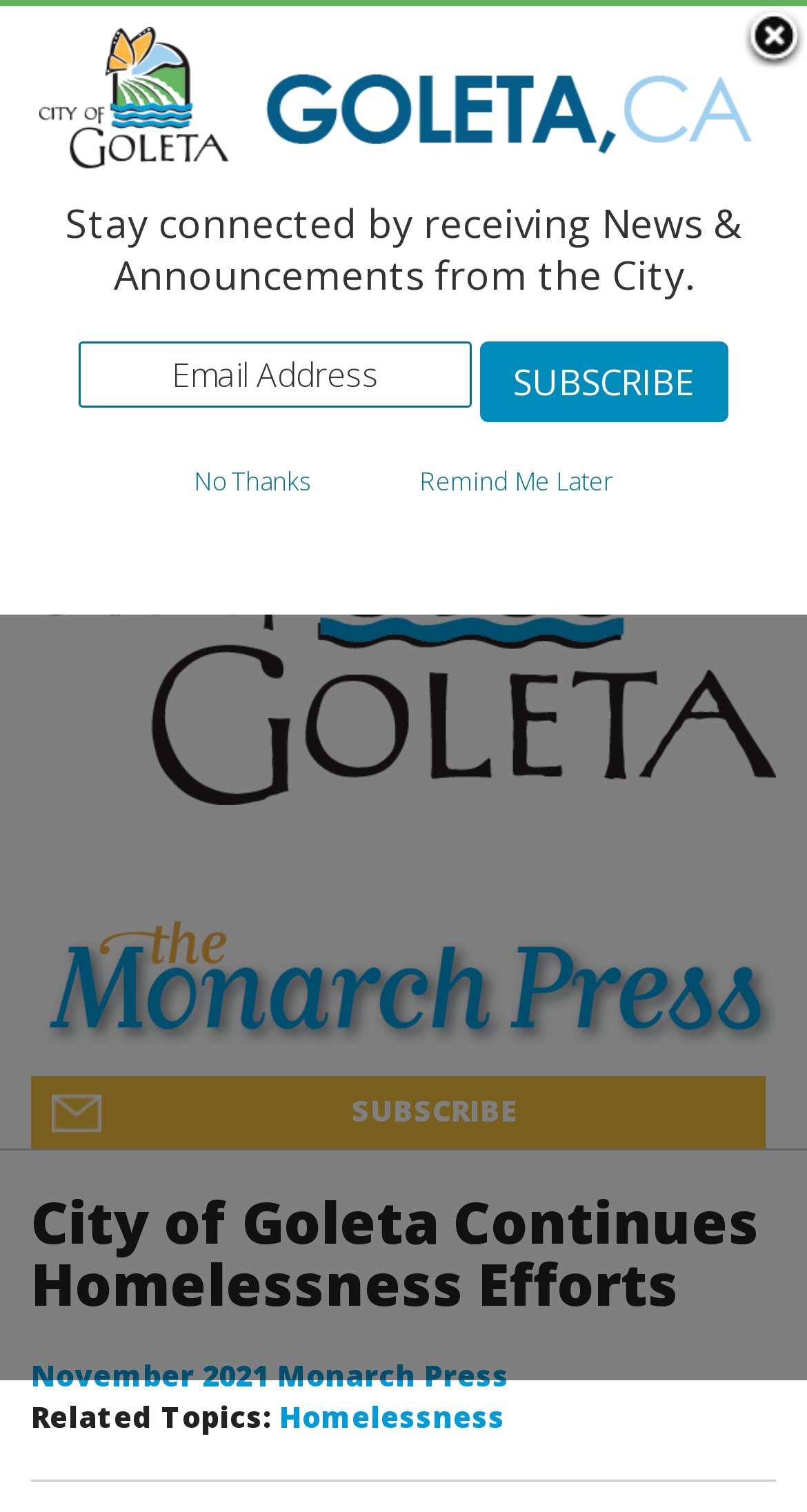Respond with a single word or phrase to the following question:
How many links are there in the top navigation?

3